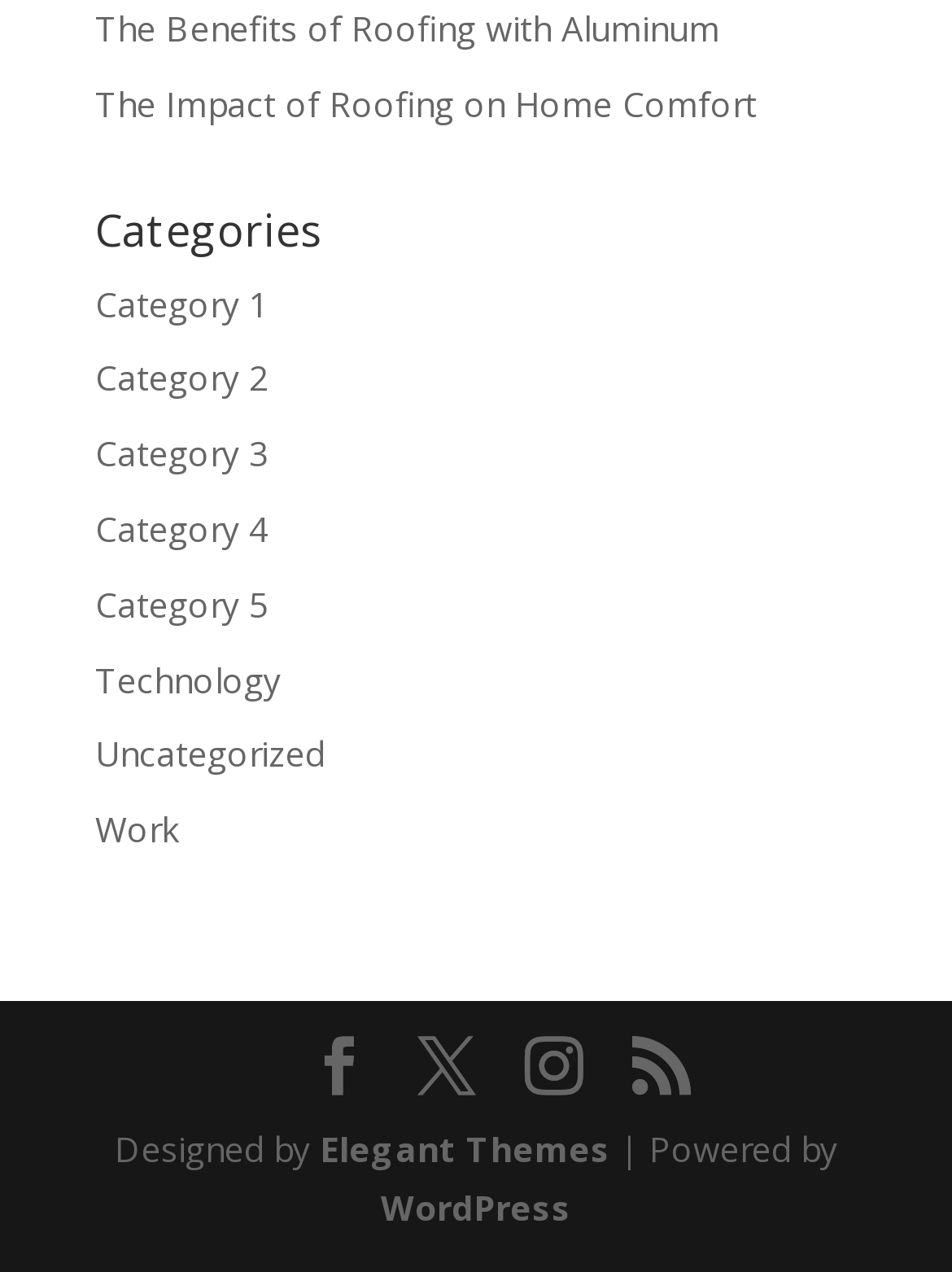Highlight the bounding box coordinates of the element that should be clicked to carry out the following instruction: "Go to 'Technology'". The coordinates must be given as four float numbers ranging from 0 to 1, i.e., [left, top, right, bottom].

[0.1, 0.515, 0.295, 0.552]